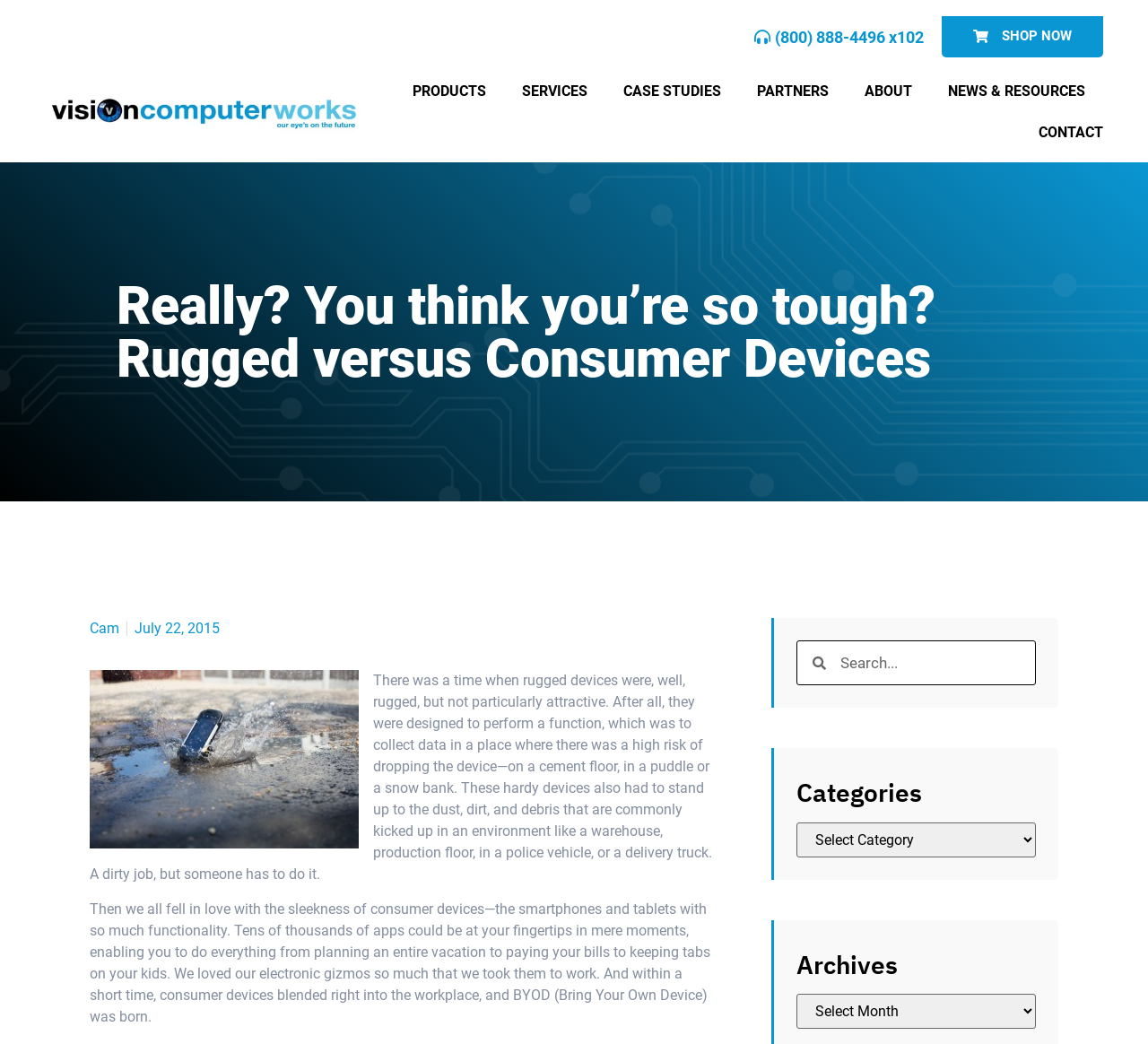Please identify the bounding box coordinates of the clickable element to fulfill the following instruction: "View products". The coordinates should be four float numbers between 0 and 1, i.e., [left, top, right, bottom].

[0.359, 0.068, 0.423, 0.107]